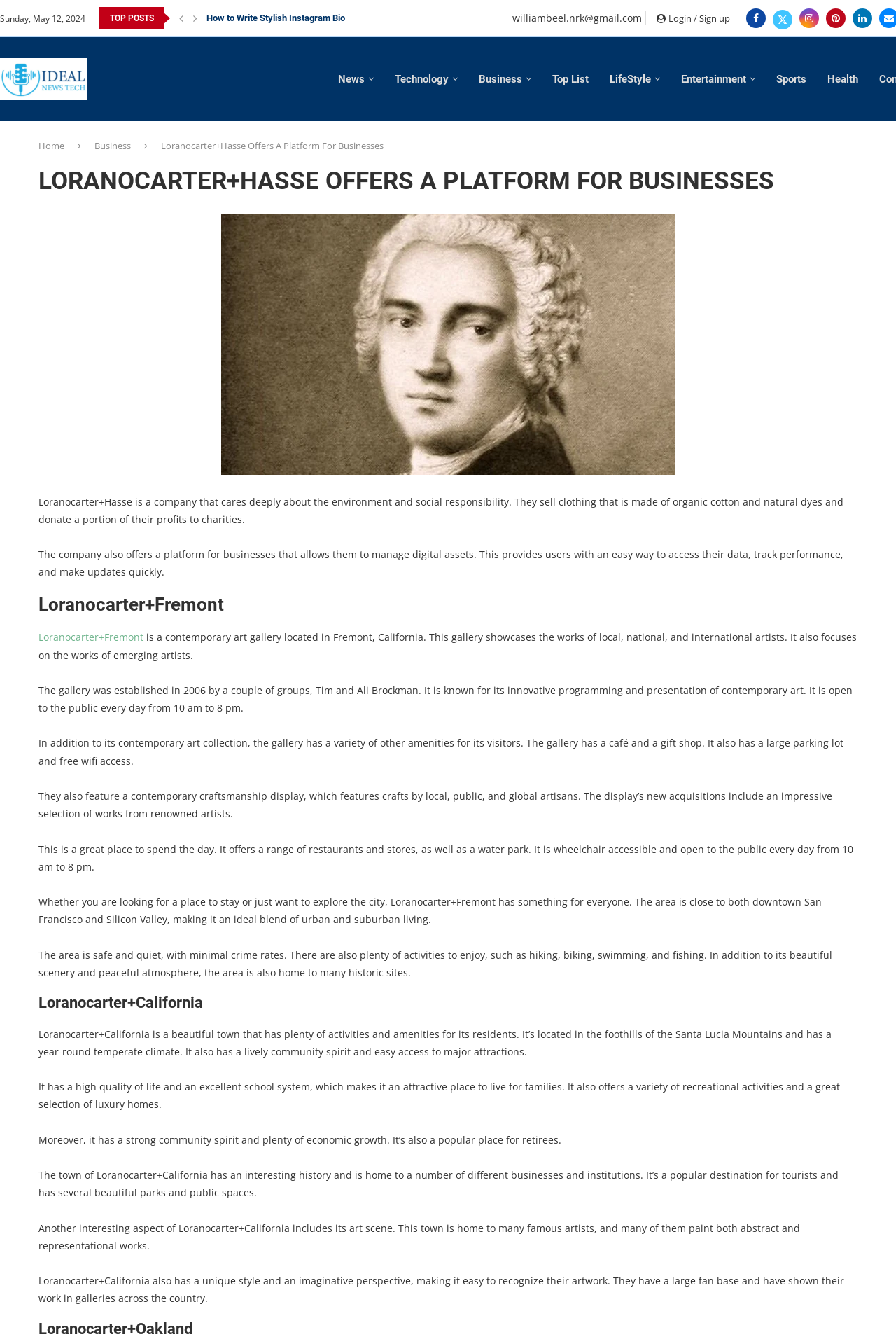What is the date displayed on the webpage?
Look at the image and provide a short answer using one word or a phrase.

Sunday, May 12, 2024